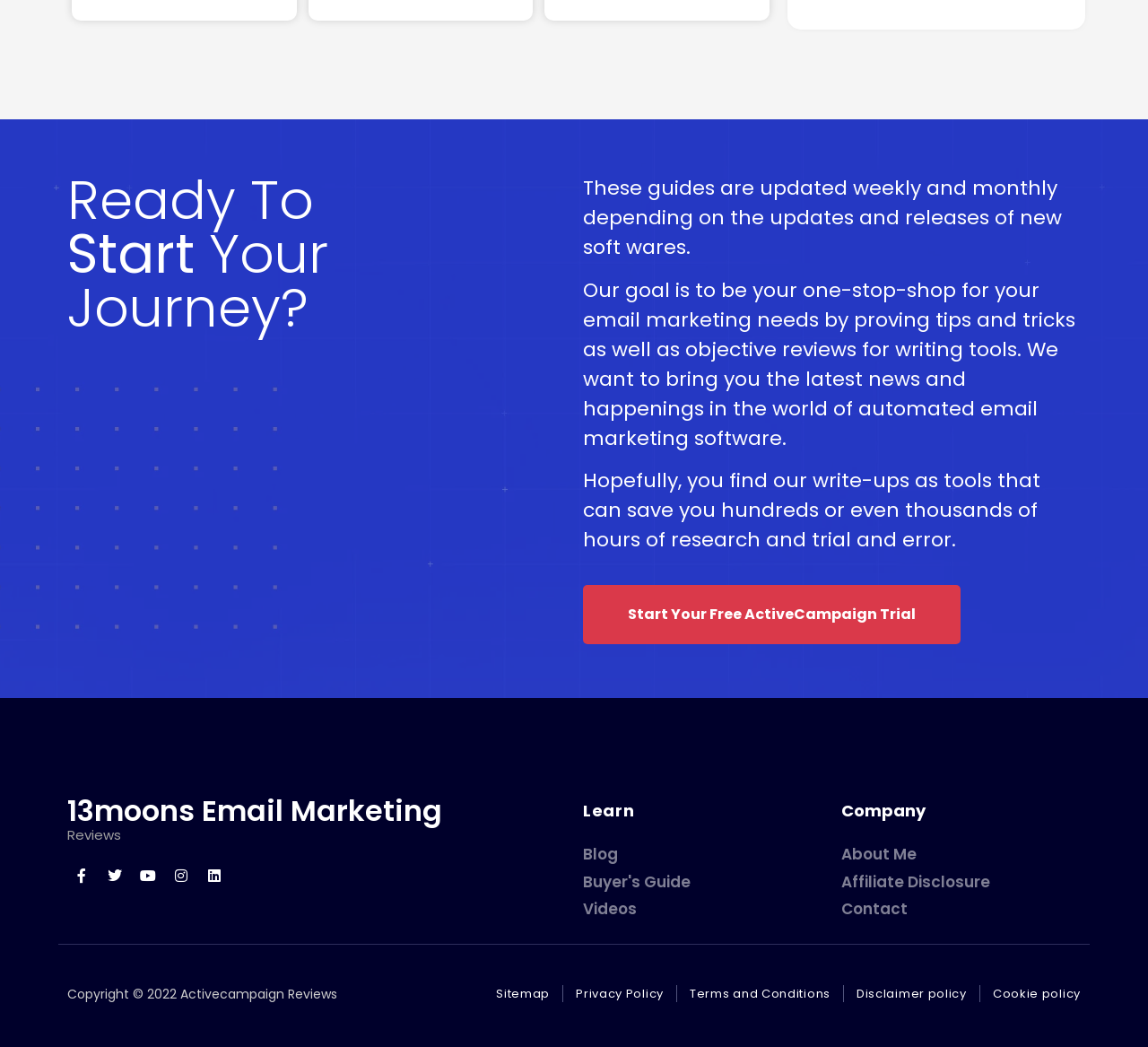Show the bounding box coordinates of the region that should be clicked to follow the instruction: "Visit 13moons Email Marketing."

[0.059, 0.755, 0.385, 0.794]